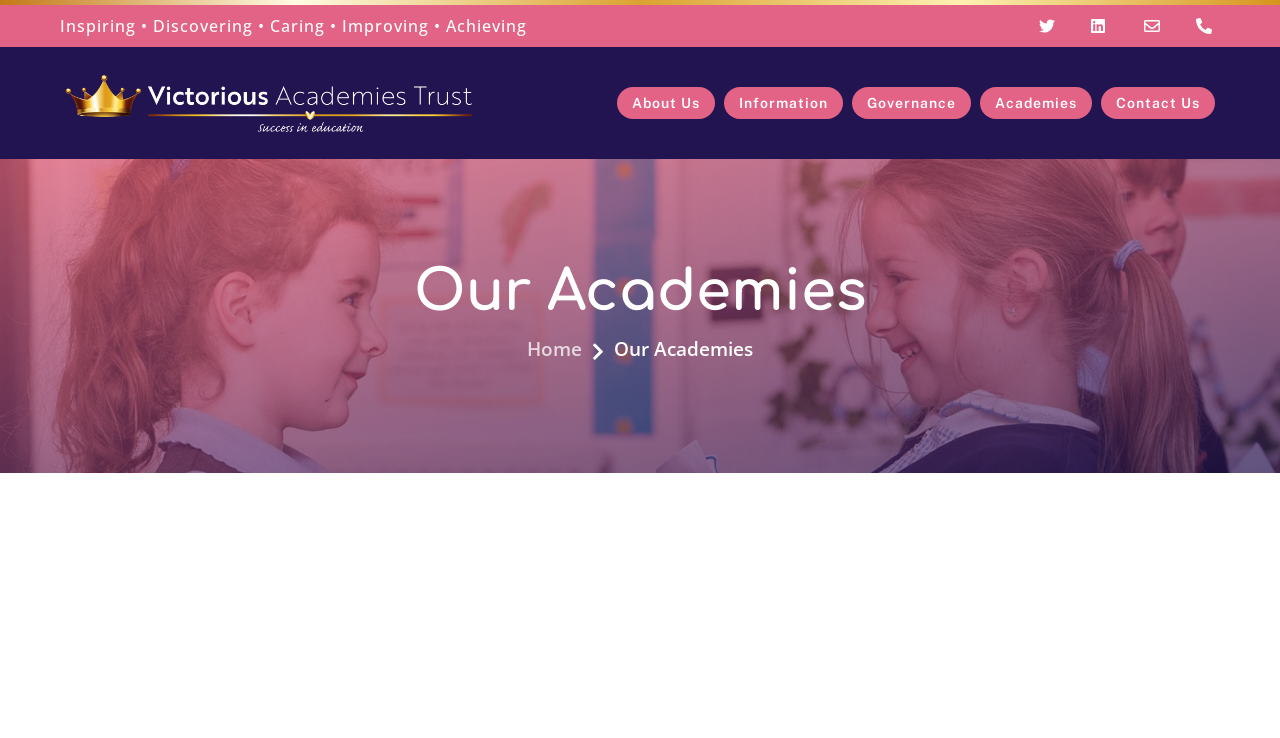How many buttons are in the top navigation bar?
Using the image, provide a concise answer in one word or a short phrase.

1